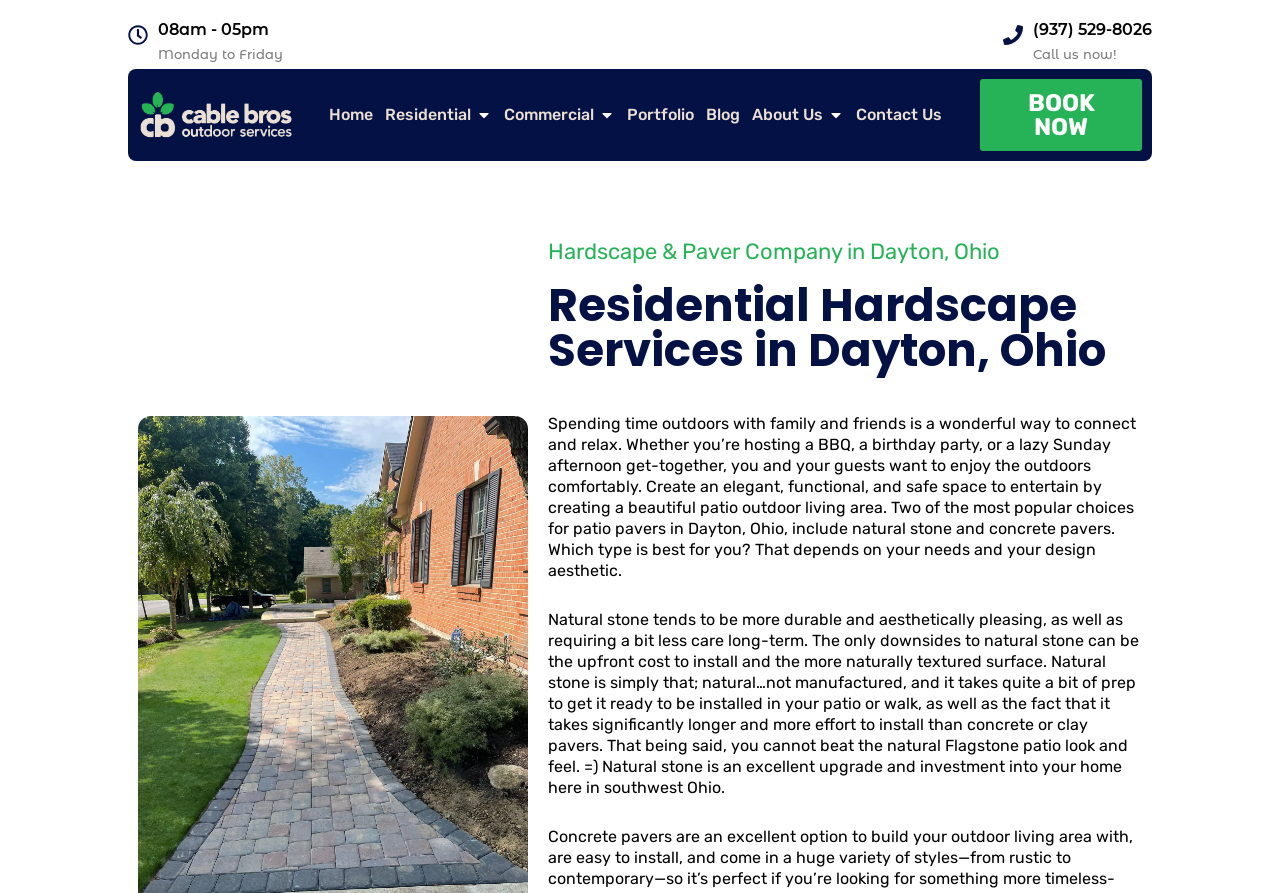Identify the bounding box coordinates of the area that should be clicked in order to complete the given instruction: "Visit the home page". The bounding box coordinates should be four float numbers between 0 and 1, i.e., [left, top, right, bottom].

[0.257, 0.116, 0.292, 0.142]